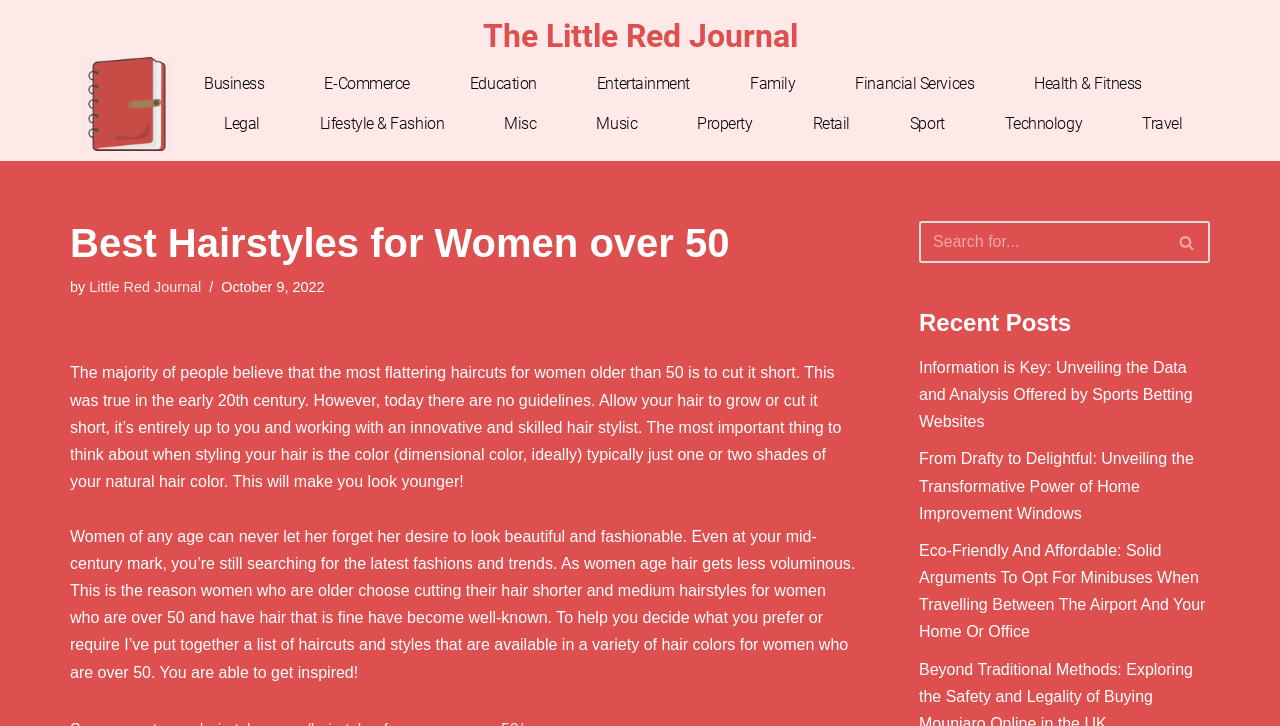Based on the element description "Little Red Journal", predict the bounding box coordinates of the UI element.

[0.07, 0.384, 0.157, 0.406]